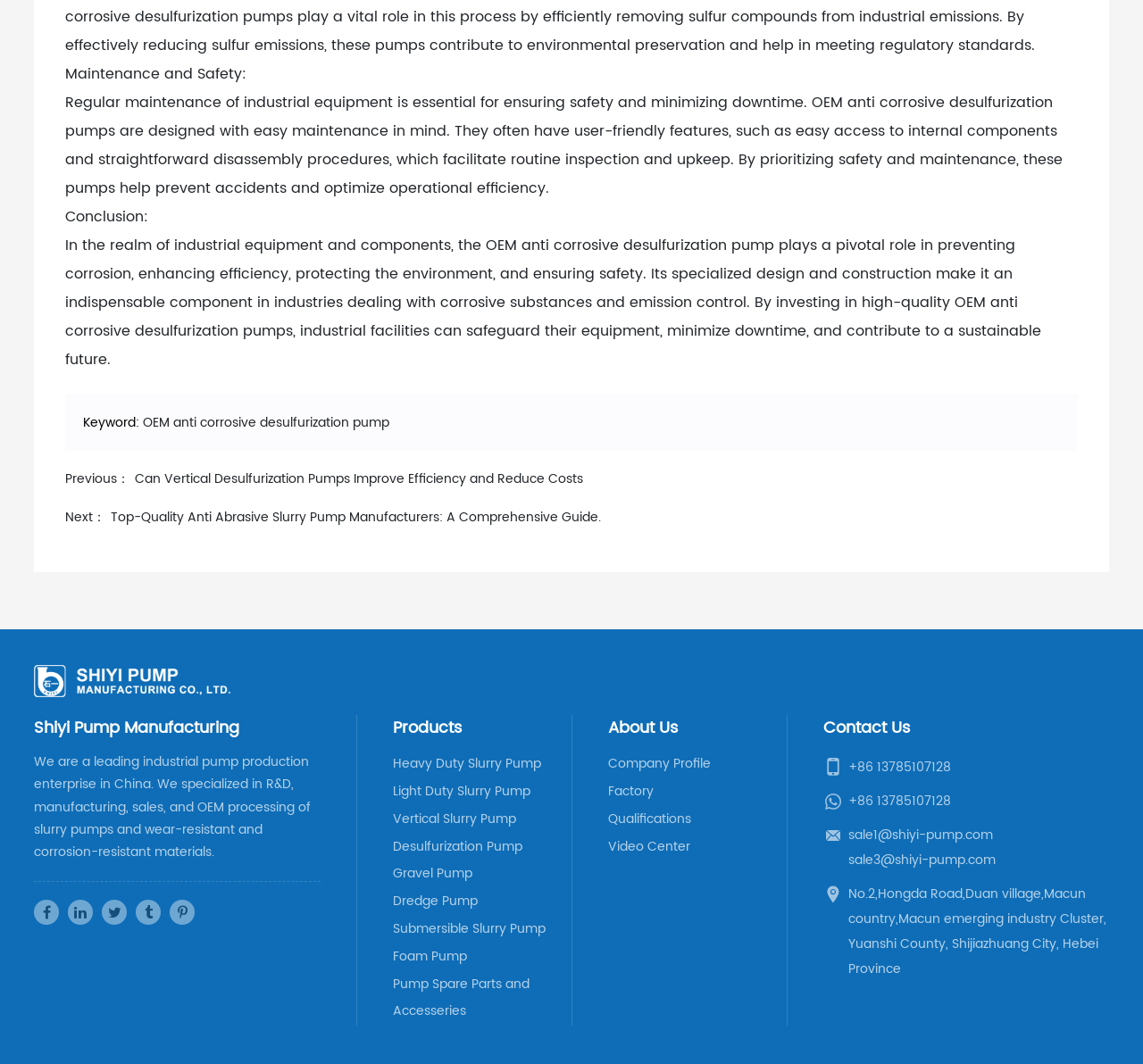Can you pinpoint the bounding box coordinates for the clickable element required for this instruction: "View the 'Desulfurization Pump' product"? The coordinates should be four float numbers between 0 and 1, i.e., [left, top, right, bottom].

[0.344, 0.786, 0.457, 0.805]